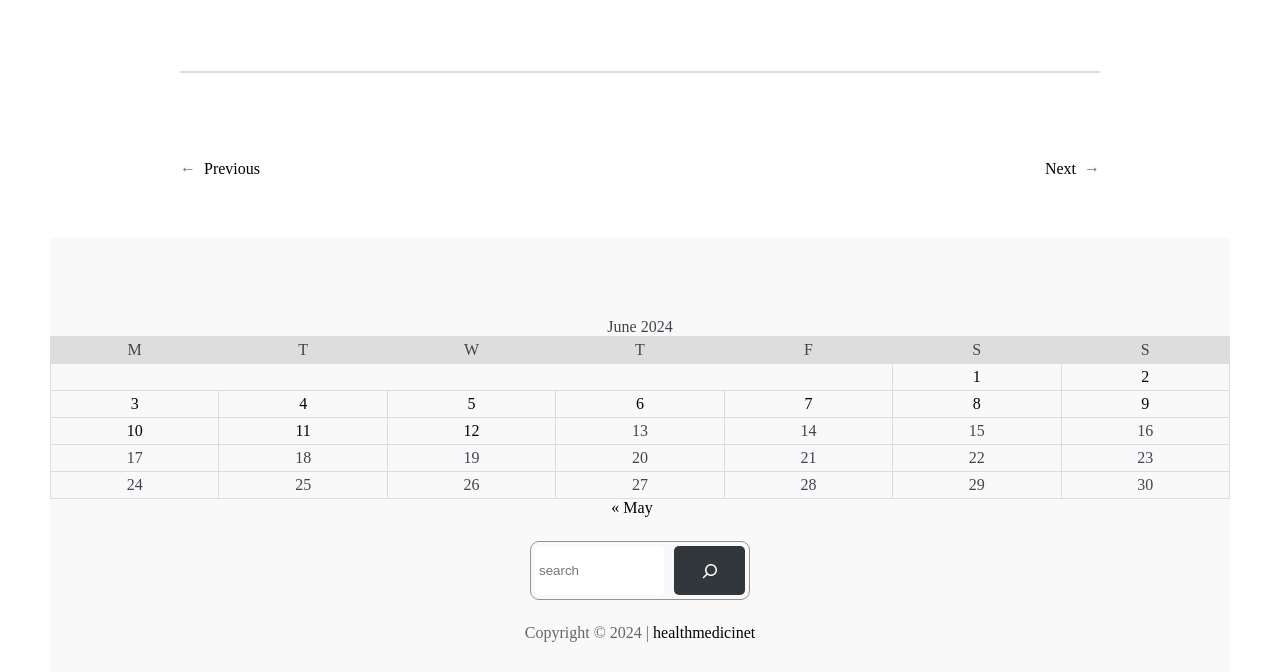Locate the bounding box of the UI element described in the following text: "« May".

[0.478, 0.743, 0.51, 0.768]